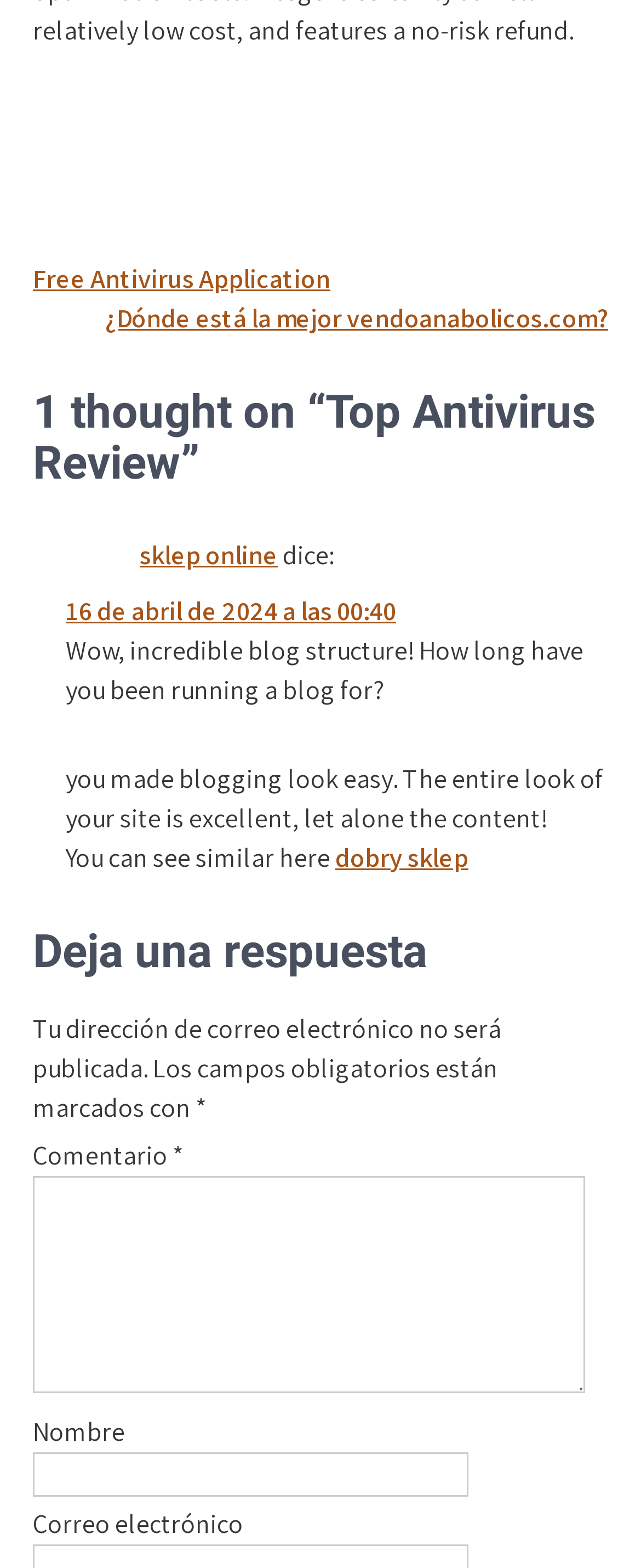Based on the image, provide a detailed and complete answer to the question: 
How many fields are required in the comment form?

The comment form has three fields: Comentario, Nombre, and Correo electrónico. The Comentario field is required, as indicated by the '*' symbol, and the Nombre field is also required, although it is not explicitly marked as such. The Correo electrónico field is not required.